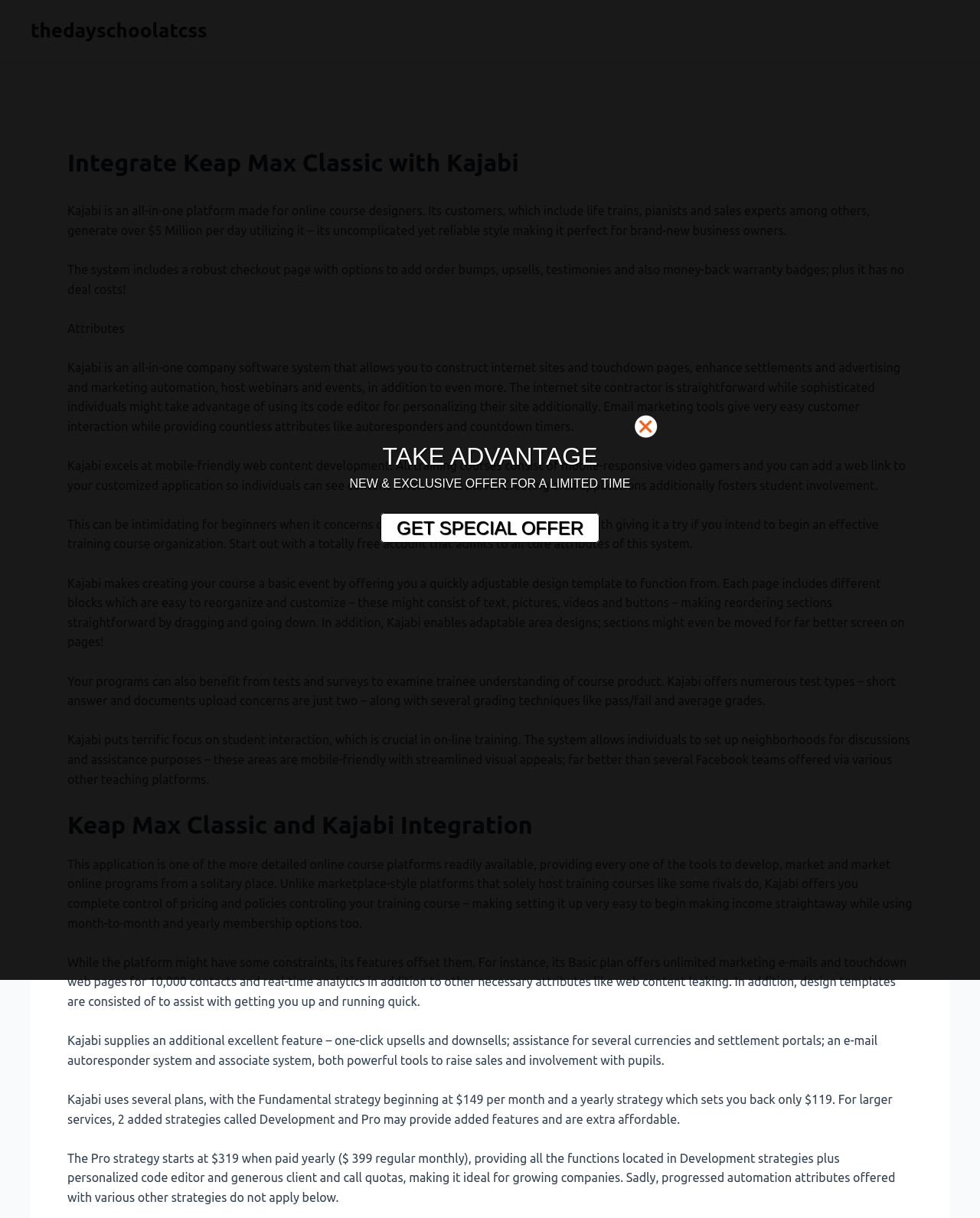What is Kajabi?
From the screenshot, provide a brief answer in one word or phrase.

all-in-one platform